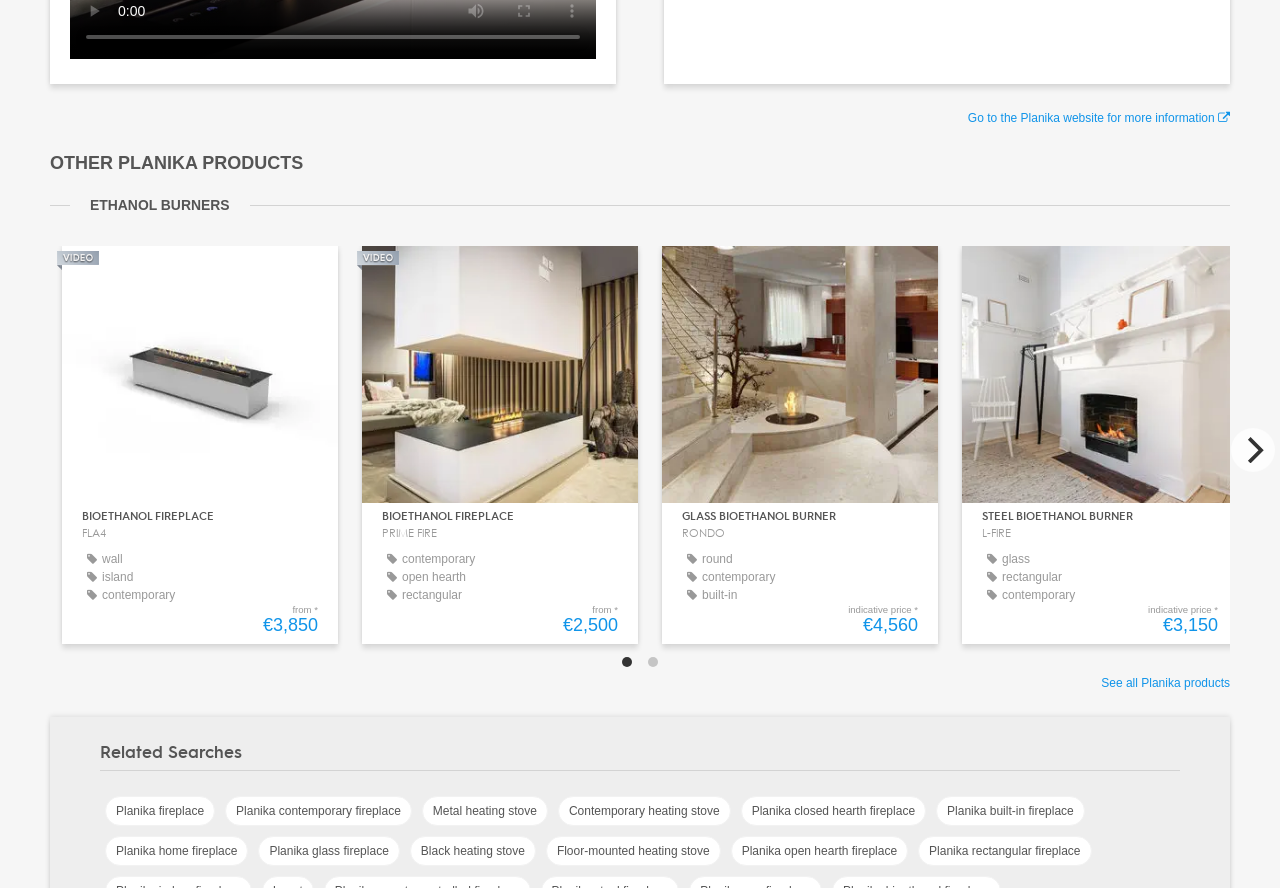What type of products are shown on this webpage?
Please provide a comprehensive answer based on the contents of the image.

Based on the webpage content, I can see that there are various products listed, such as bioethanol fireplaces, glass bioethanol burners, and steel bioethanol burners, all of which are related to Planika products.